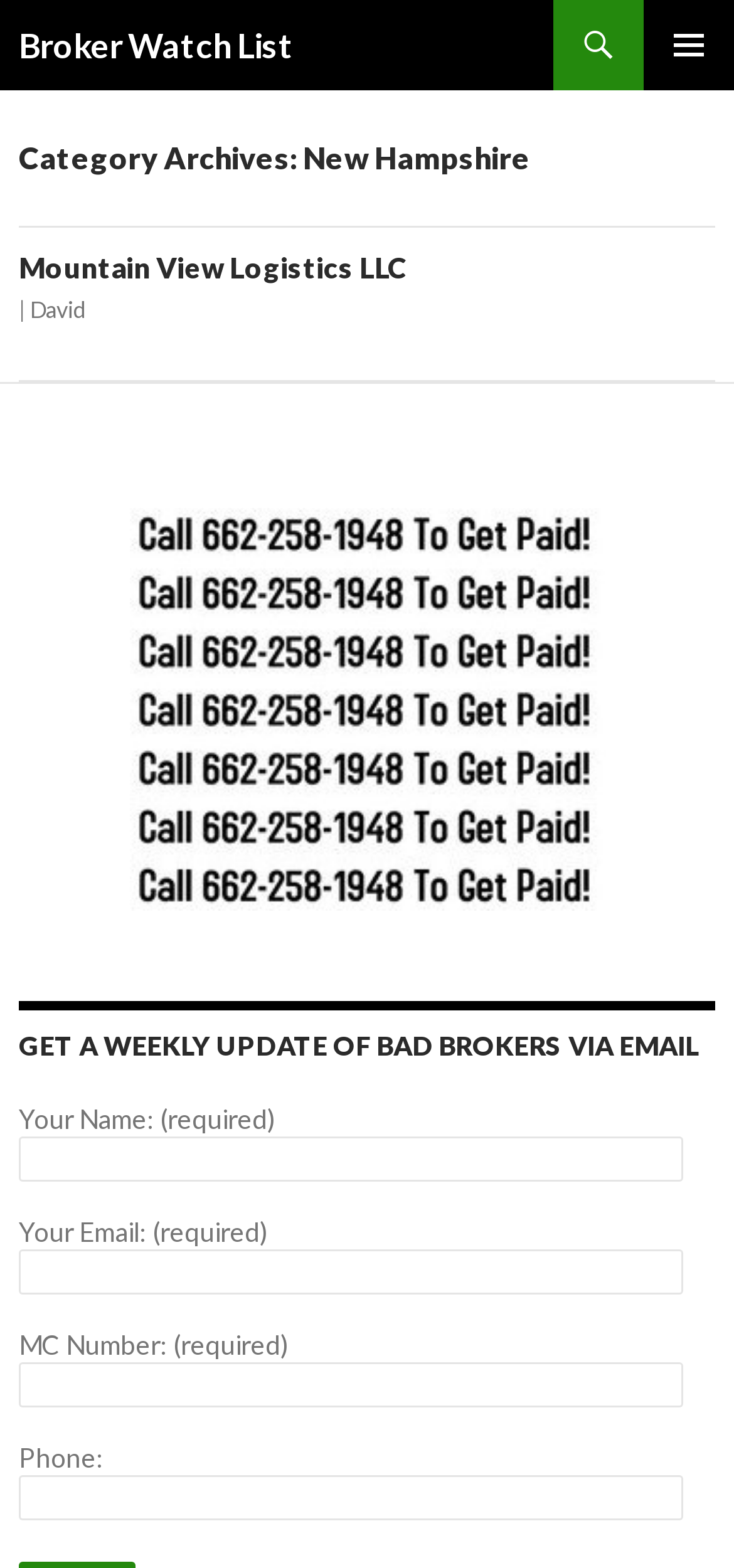Find and specify the bounding box coordinates that correspond to the clickable region for the instruction: "Click PRIMARY MENU".

[0.877, 0.0, 1.0, 0.058]